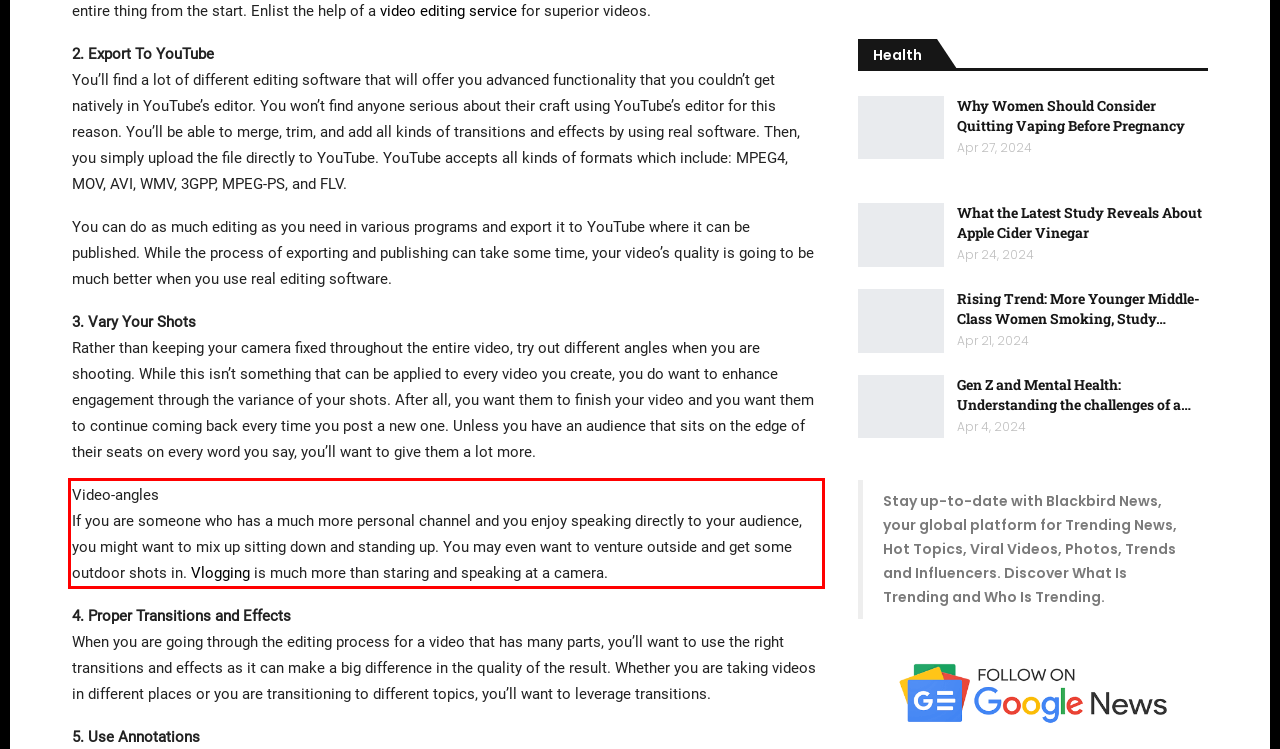Please analyze the provided webpage screenshot and perform OCR to extract the text content from the red rectangle bounding box.

Video-angles If you are someone who has a much more personal channel and you enjoy speaking directly to your audience, you might want to mix up sitting down and standing up. You may even want to venture outside and get some outdoor shots in. Vlogging is much more than staring and speaking at a camera.